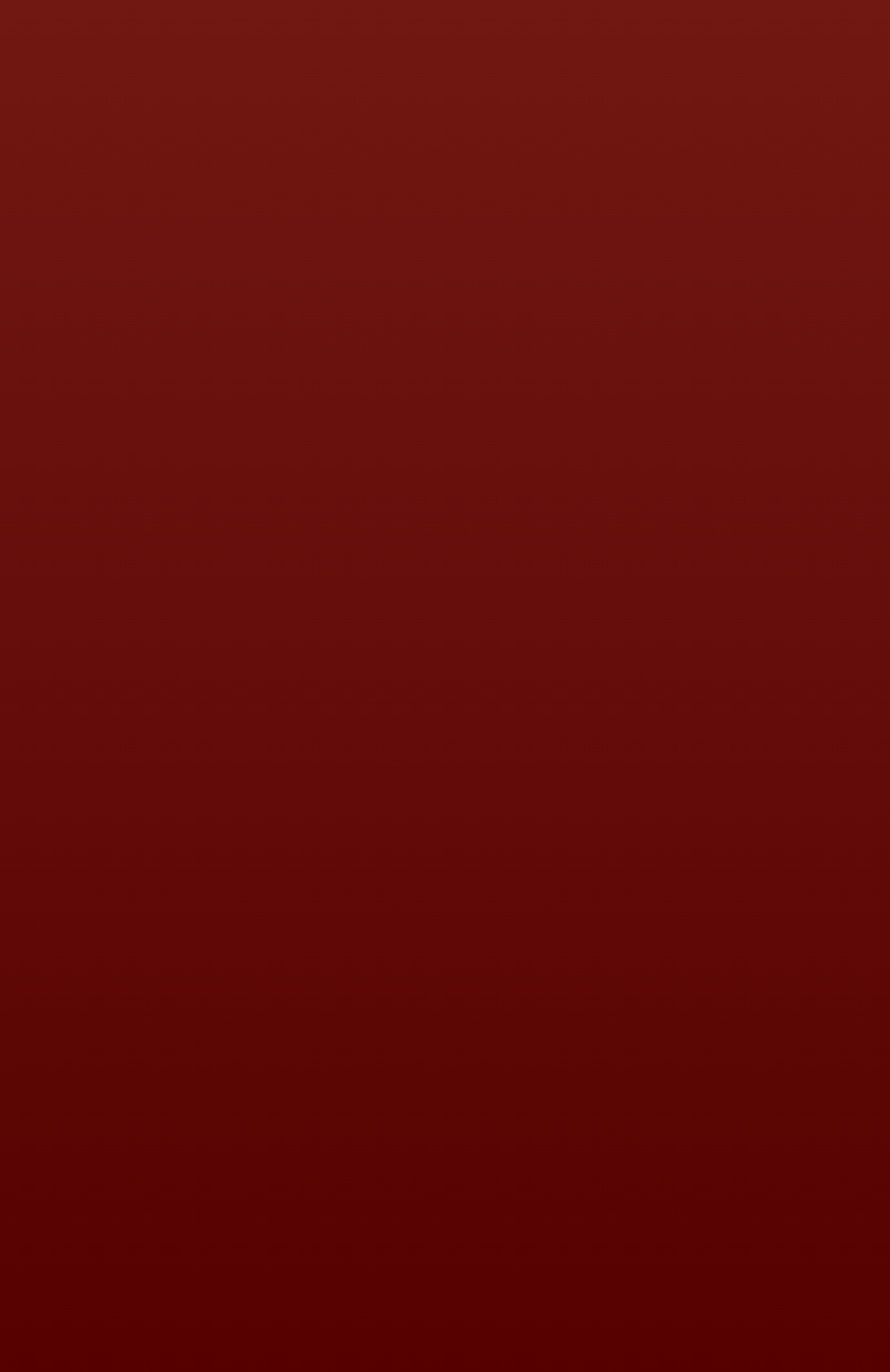Carefully observe the image and respond to the question with a detailed answer:
What is the phone number displayed?

The phone number is displayed as a heading at the top of the page, and it is also a link. The bounding box coordinates of this element are [0.1, 0.079, 0.9, 0.119], indicating that it is located at the top of the page.